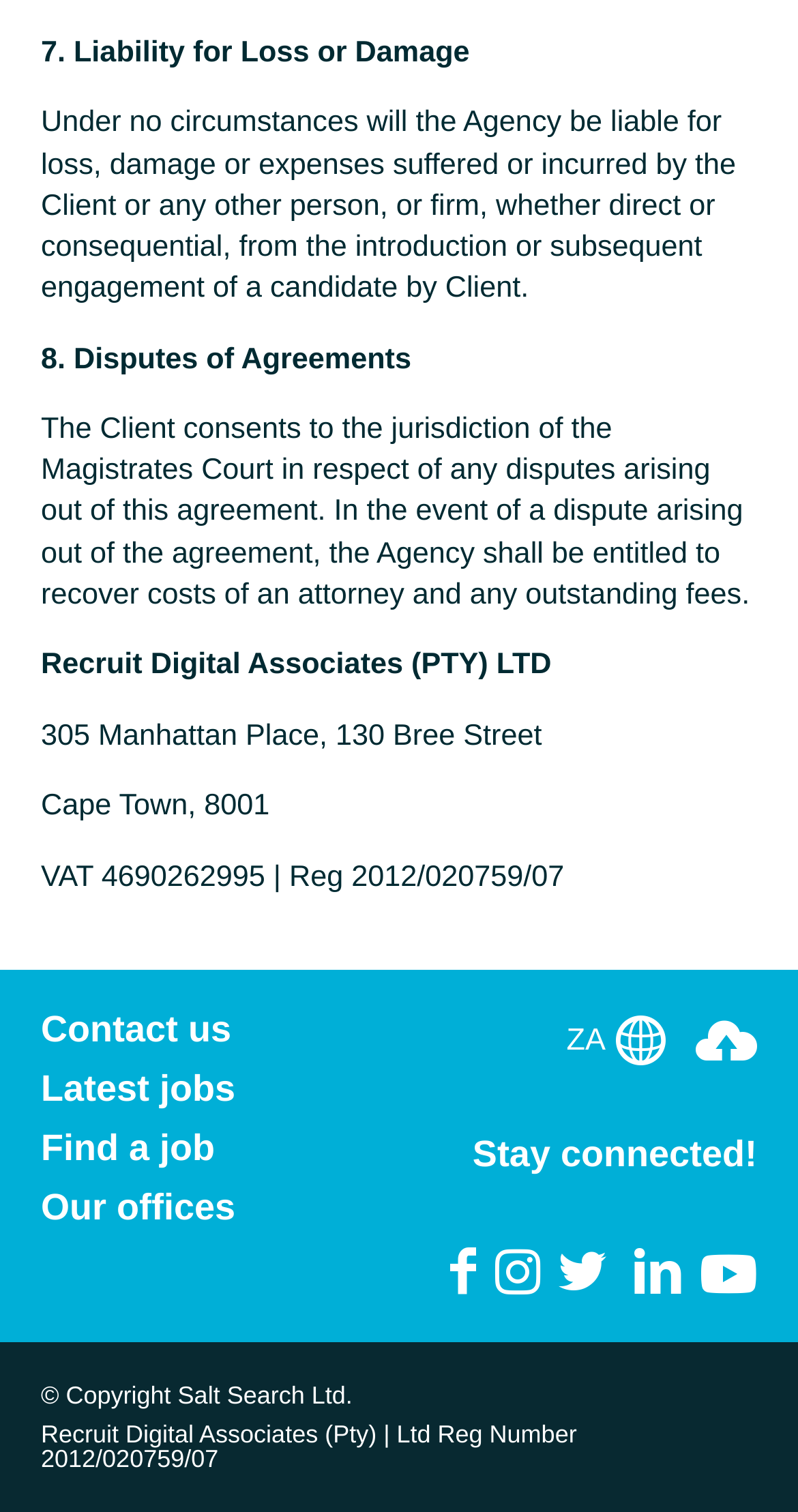How can I contact the agency?
Utilize the information in the image to give a detailed answer to the question.

There is a 'Contact us' link provided at the bottom of the page, which can be used to contact the agency.